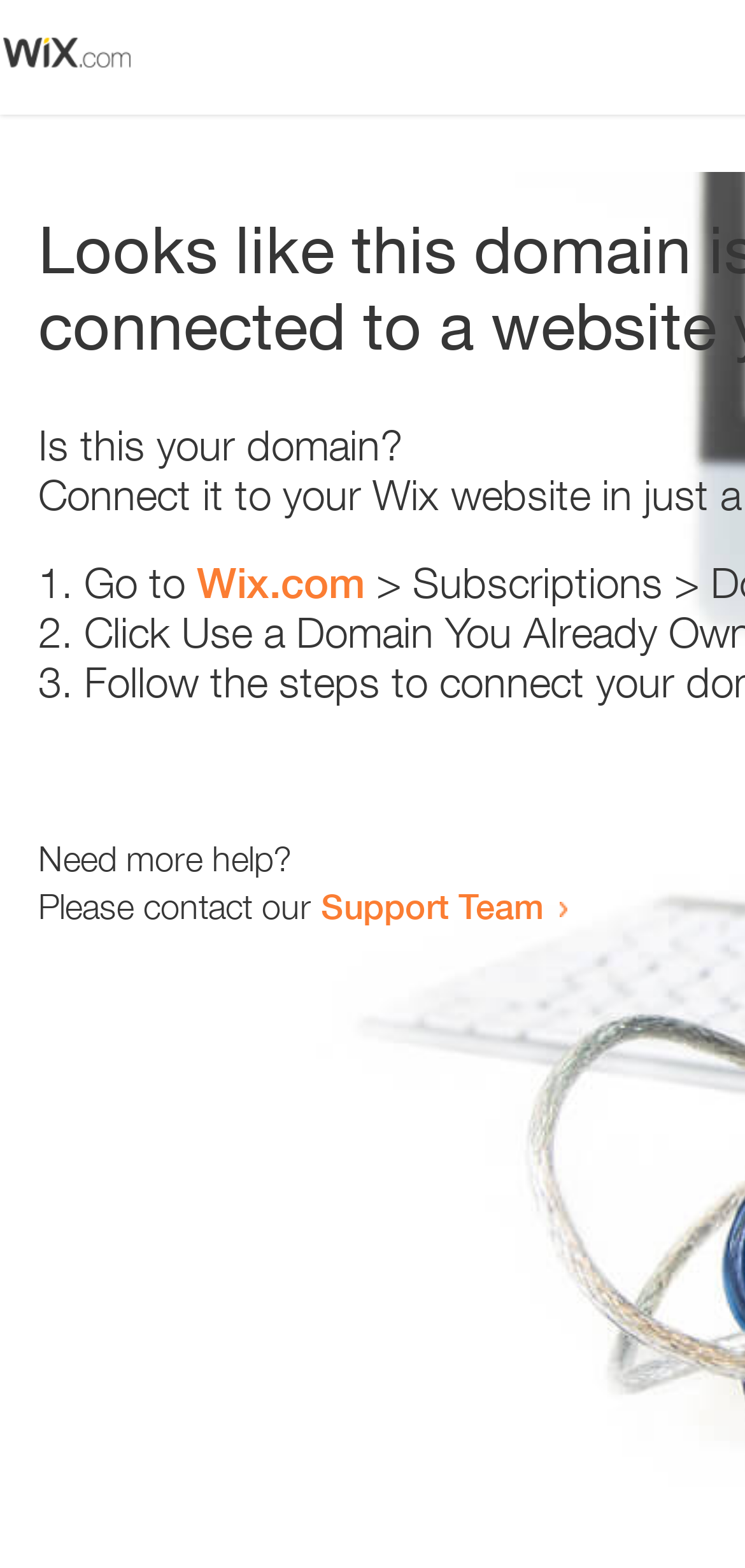How many list markers are present?
Respond to the question with a single word or phrase according to the image.

3